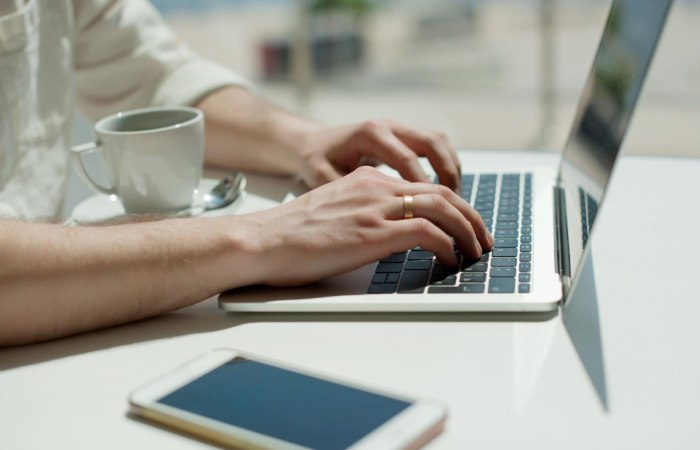What is beside the laptop on the table?
Examine the screenshot and reply with a single word or phrase.

A smartphone